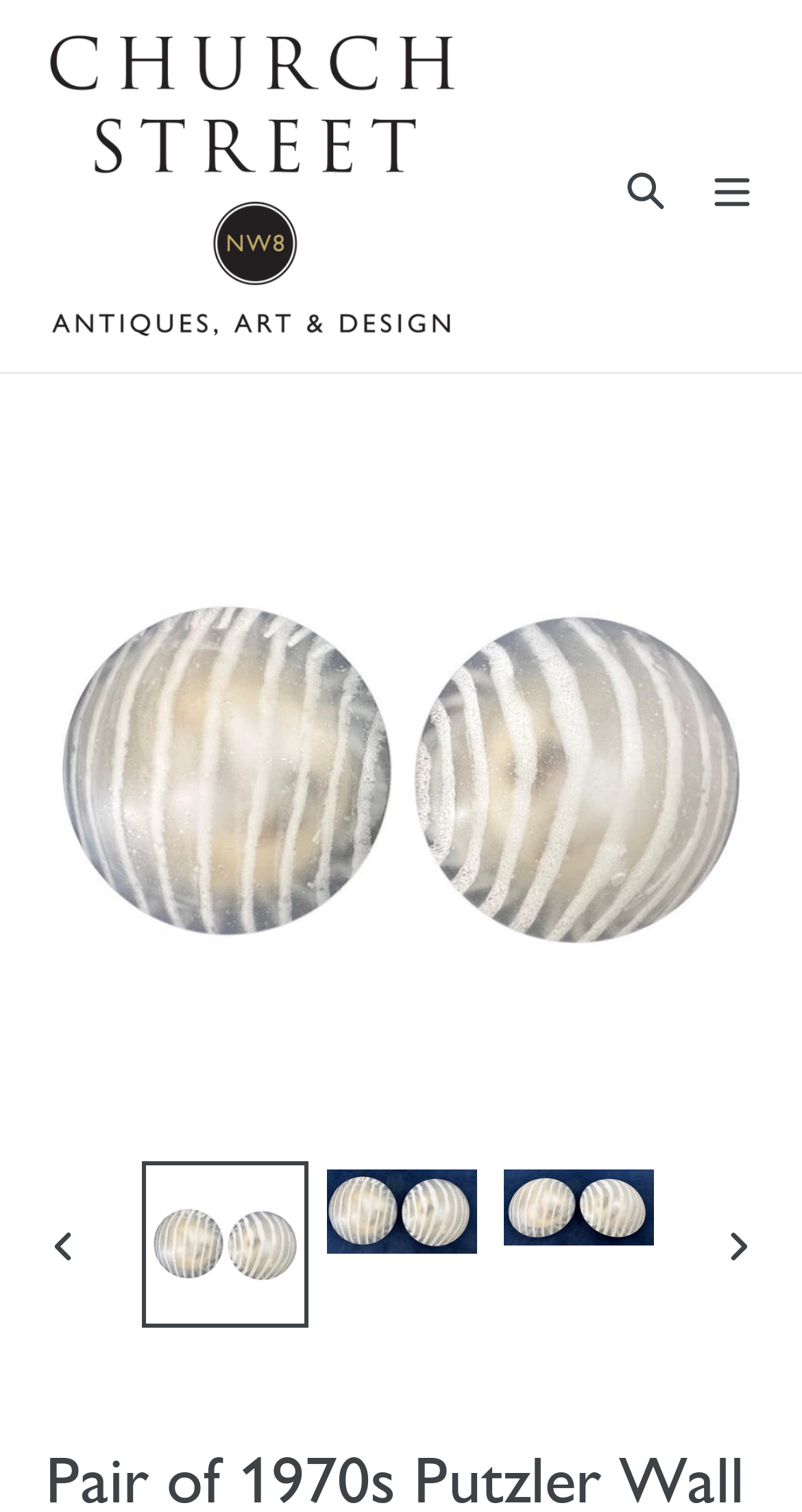Locate the bounding box coordinates of the element I should click to achieve the following instruction: "Go to the next slide".

[0.864, 0.795, 0.977, 0.851]